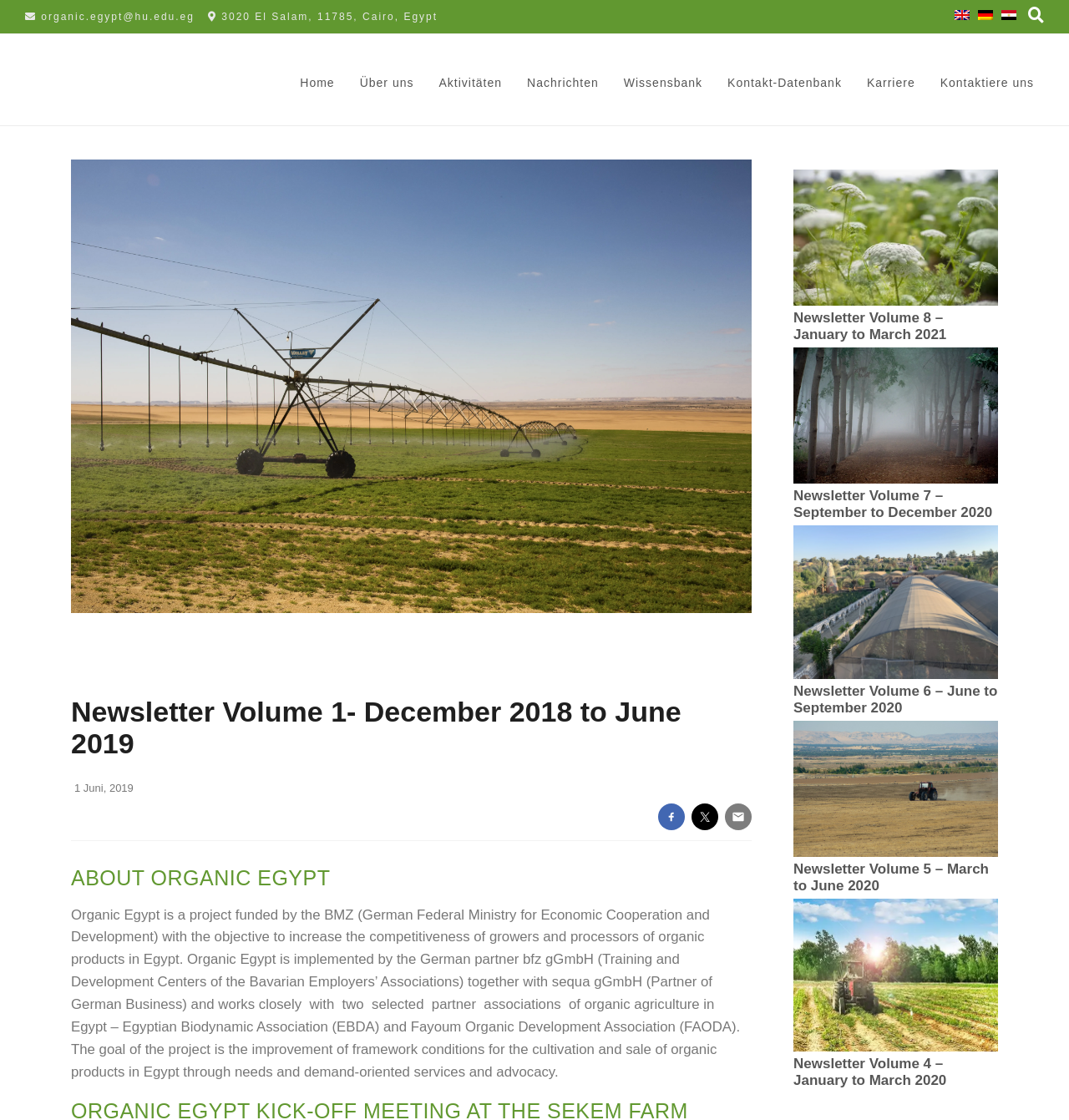Provide an in-depth caption for the contents of the webpage.

This webpage is a newsletter review of Organic Egypt's activities from December 2018 to June 2019. At the top left corner, there is a link to the email address "organic.egypt@hu.edu.eg" and an address "3020 El Salam, 11785, Cairo, Egypt". On the top right corner, there are language selection links, including English, German, and Arabic, each accompanied by a small flag icon.

Below the language selection, there is a search bar with a placeholder text "Suche..." (meaning "Search" in German) and a hint text "Suche oder 'esc' um die Seite zu verlassen" (meaning "Search or 'esc' to leave the page"). 

The main navigation menu is located below the search bar, with links to "Home", "Über uns" (About us), "Aktivitäten" (Activities), "Nachrichten" (News), "Wissensbank" (Knowledge bank), "Kontakt-Datenbank" (Contact database), "Karriere" (Career), and "Kontaktiere uns" (Contact us).

The main content of the newsletter is divided into two sections. The first section has a heading "Newsletter Volume 1- December 2018 to June 2019" and a date "1 Juni, 2019" (meaning "1 June, 2019" in German). Below the heading, there are social media sharing buttons for Facebook, Twitter, and email.

The second section has a heading "ABOUT ORGANIC EGYPT" and a lengthy text describing the project's objective, implementation, and goals. There is also an image on the right side of the text. Below the text, there are links to previous newsletters, including "Newsletter Volume 8 – January to March 2021", "Newsletter Volume 7 – September to December 2020", and so on, each accompanied by a small icon.

At the bottom right corner of the page, there is a link with two arrow icons pointing upwards.